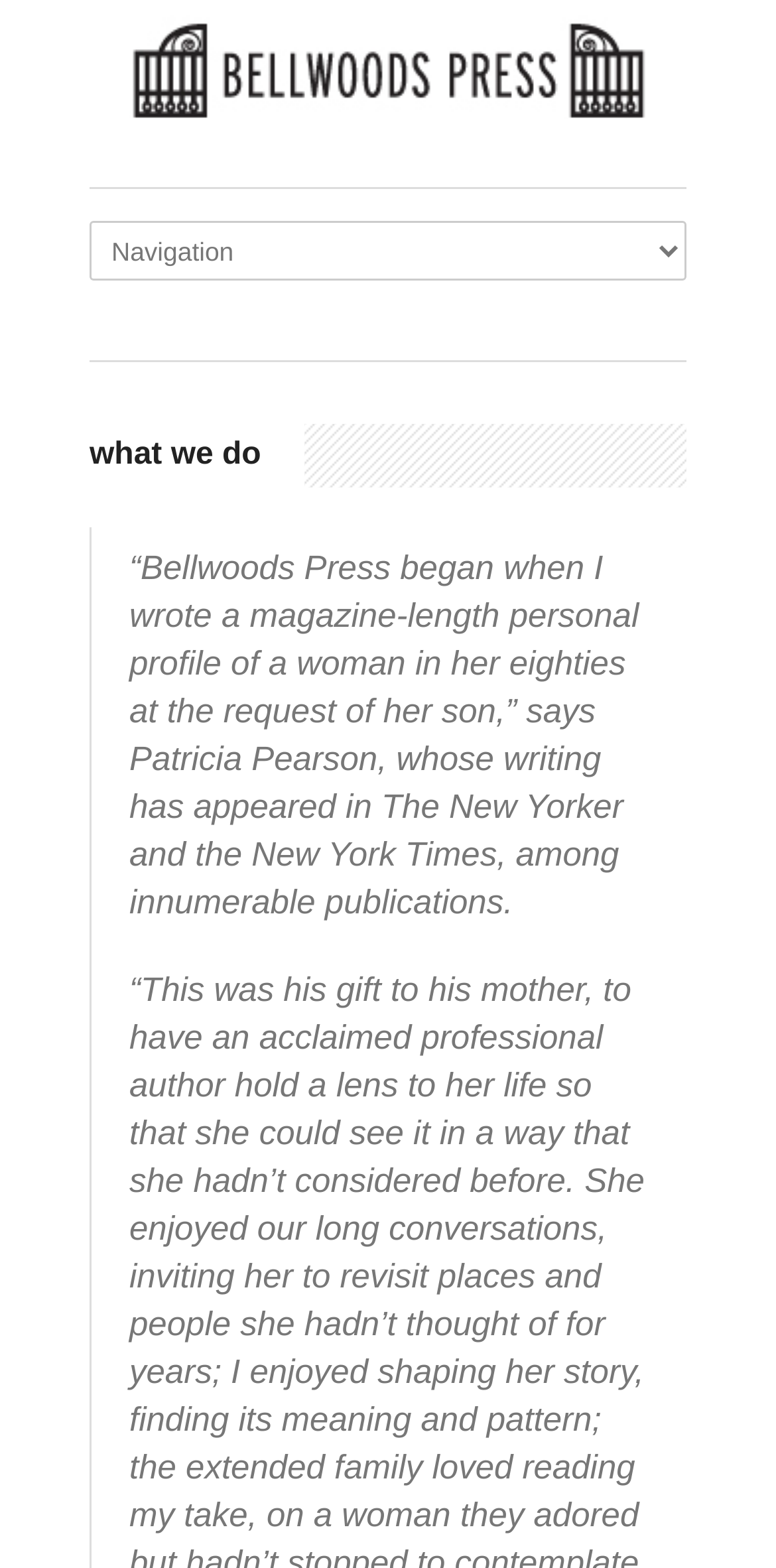What is the orientation of the separator element?
Could you please answer the question thoroughly and with as much detail as possible?

The answer can be found in the separator element's properties, which specify its orientation as horizontal.